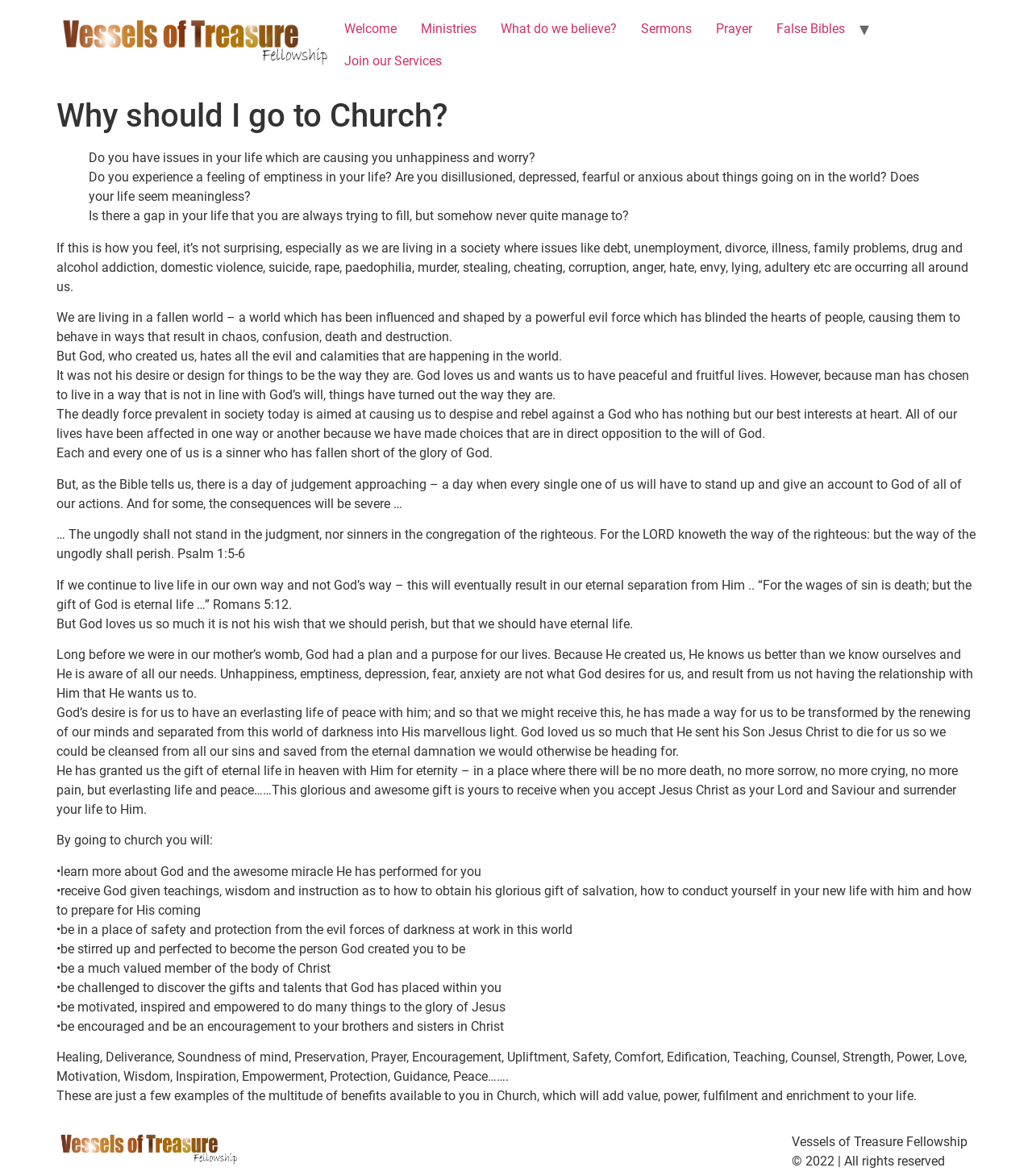Please reply to the following question with a single word or a short phrase:
What is the main topic of discussion in the webpage?

Why should I go to Church?